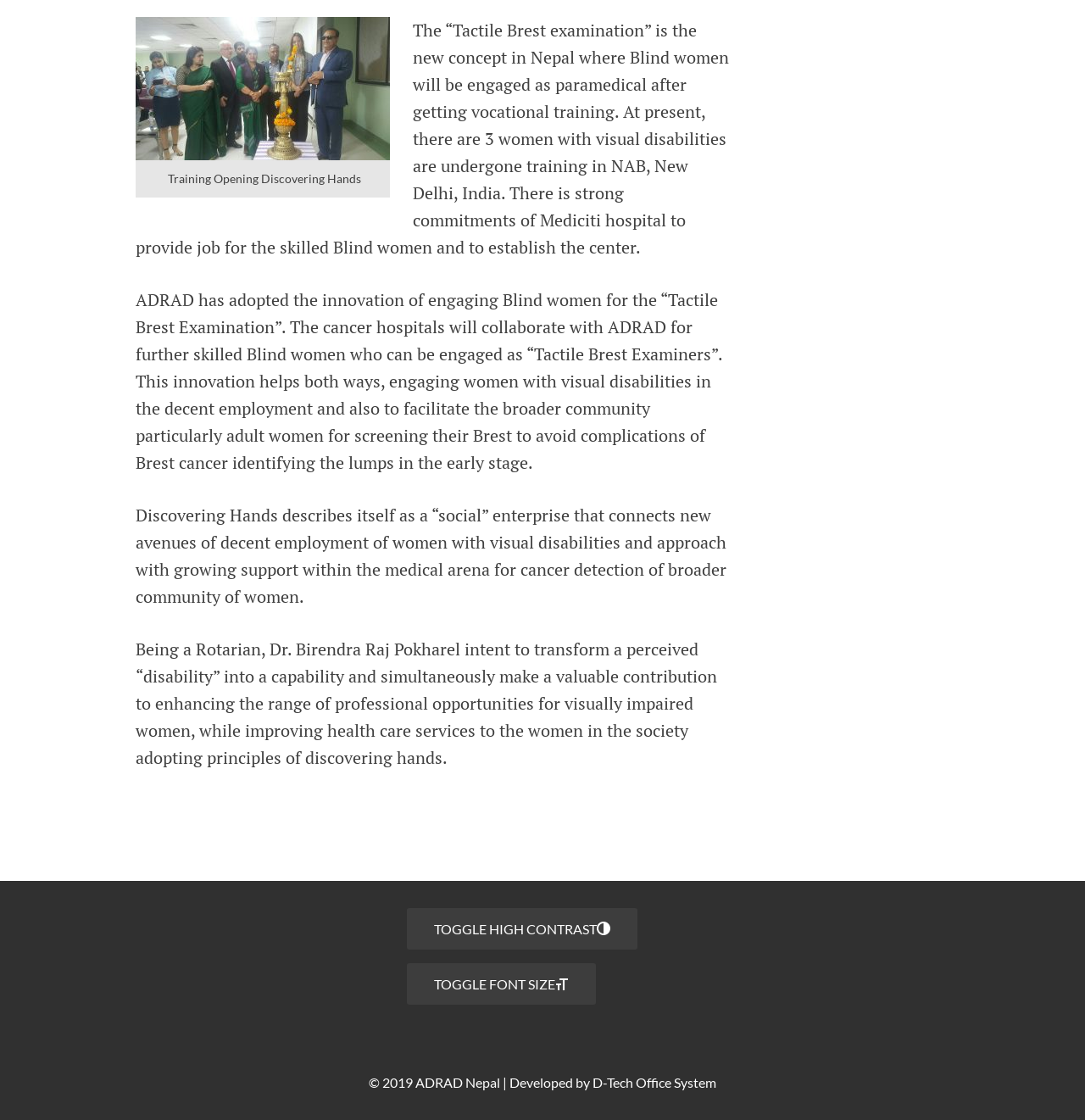Please reply to the following question with a single word or a short phrase:
Who developed the website?

D-Tech Office System